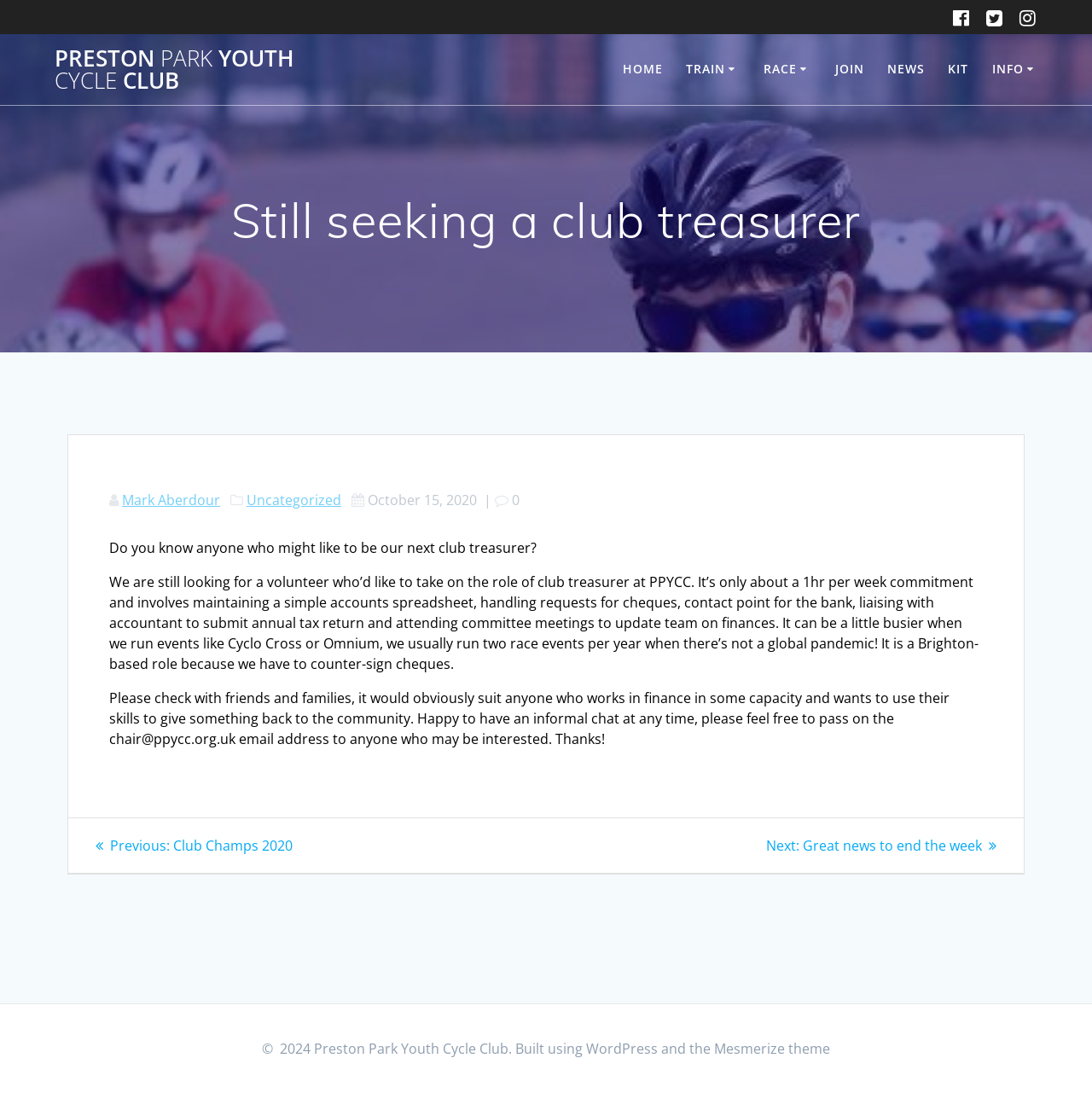Examine the screenshot and answer the question in as much detail as possible: What is the name of the club?

I found the answer by looking at the top-left corner of the webpage, where the club's name is displayed as a link.